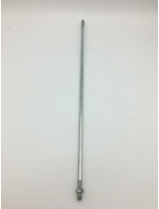What is the price range of the center rod?
Using the image as a reference, give a one-word or short phrase answer.

$8.99-$10.99